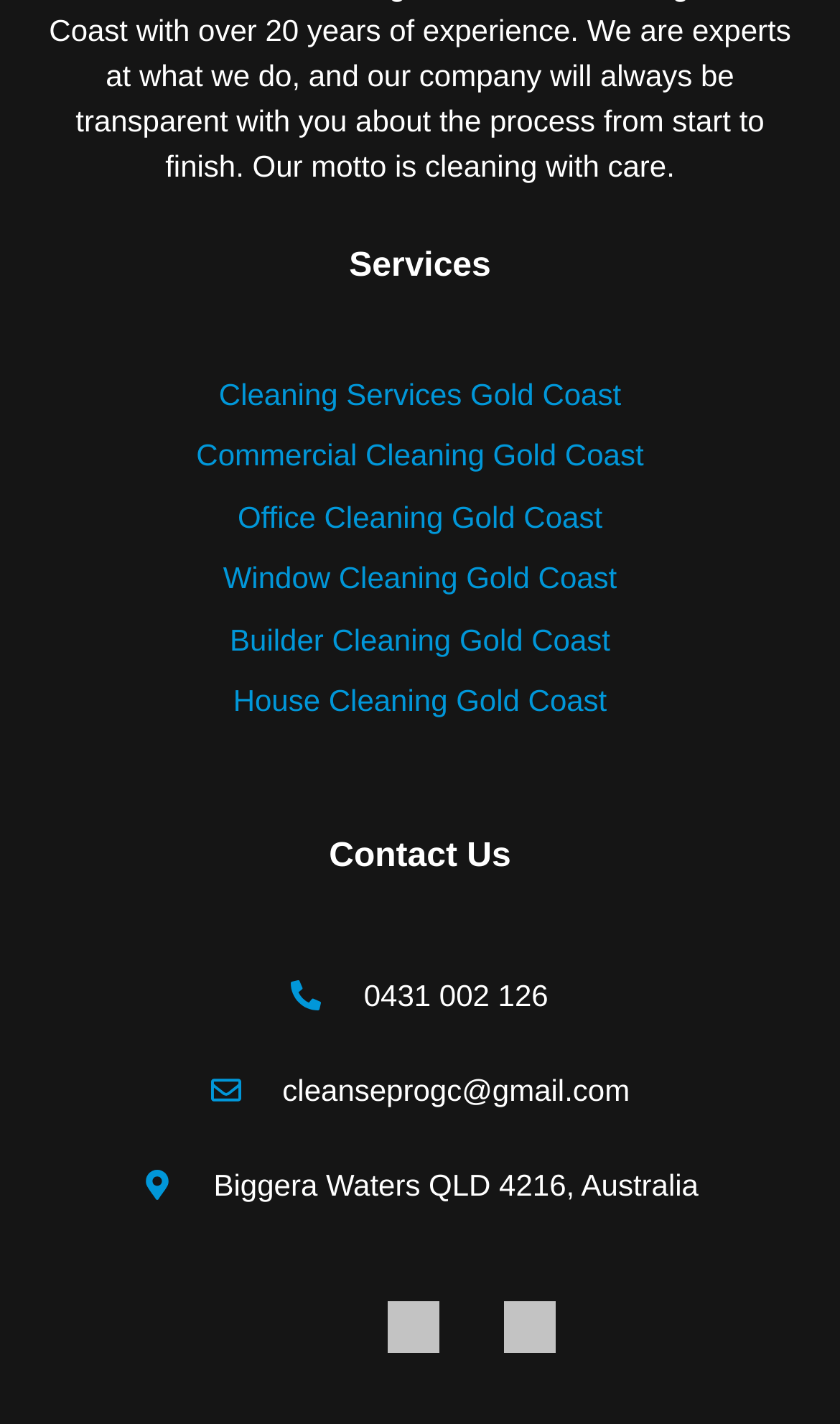Analyze the image and give a detailed response to the question:
What is the company's motto?

The company's motto is mentioned at the top of the webpage, which is 'Our motto is cleaning with care.'